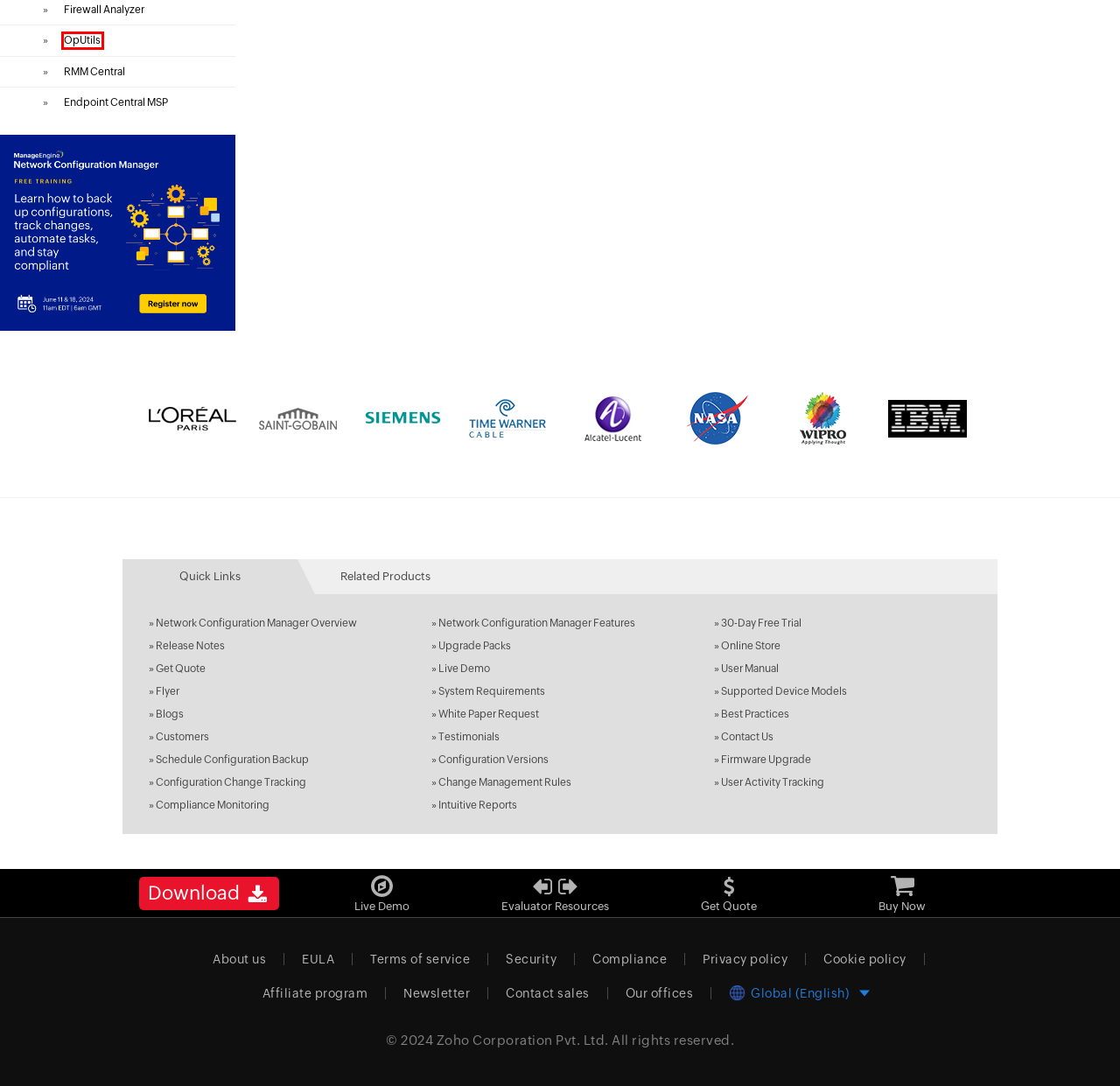Inspect the provided webpage screenshot, concentrating on the element within the red bounding box. Select the description that best represents the new webpage after you click the highlighted element. Here are the candidates:
A. Firewall Log, Policy, Rule Analysis, Change Management, Security Audit Software - Firewall Analyzer
B. ManageEngine terms of service for on-demand solutions
C. MSP Software for Endpoint Management - ManageEngine Endpoint Central MSP
D. Free NCM training - Config, change & compliance management | ManageEngine
E. IP Address & Switch Port Management Software – OpUtils
F. ManageEngine - Cookie Policy
G. Remote Monitoring & Management Software | RMM Tool - ManageEngine RMM Central
H. ManageEngine - Contact Us

E